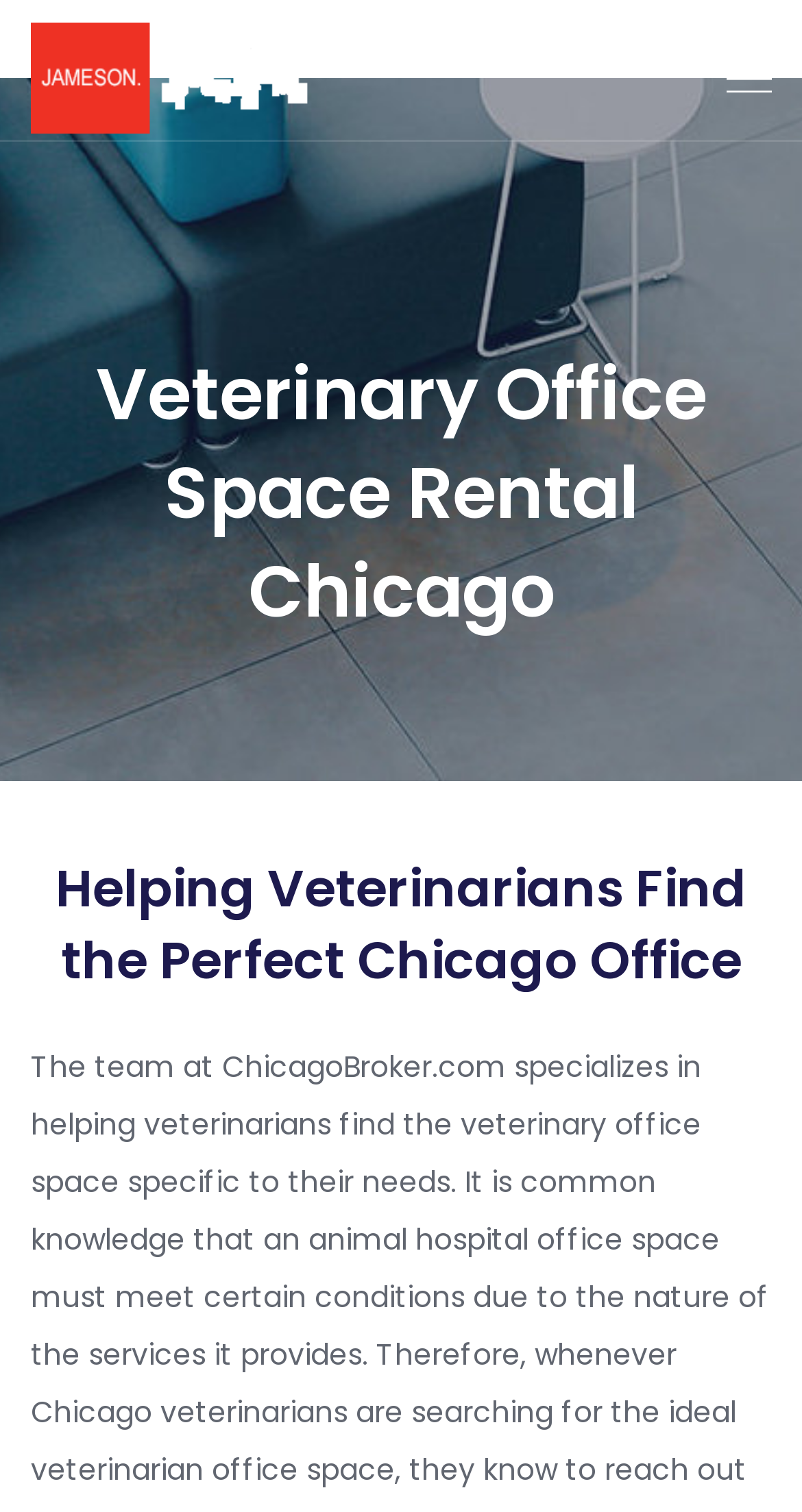Is the menu expanded?
Use the image to give a comprehensive and detailed response to the question.

The button with the text 'Menu ' has a property 'expanded' set to False, indicating that the menu is not currently expanded.